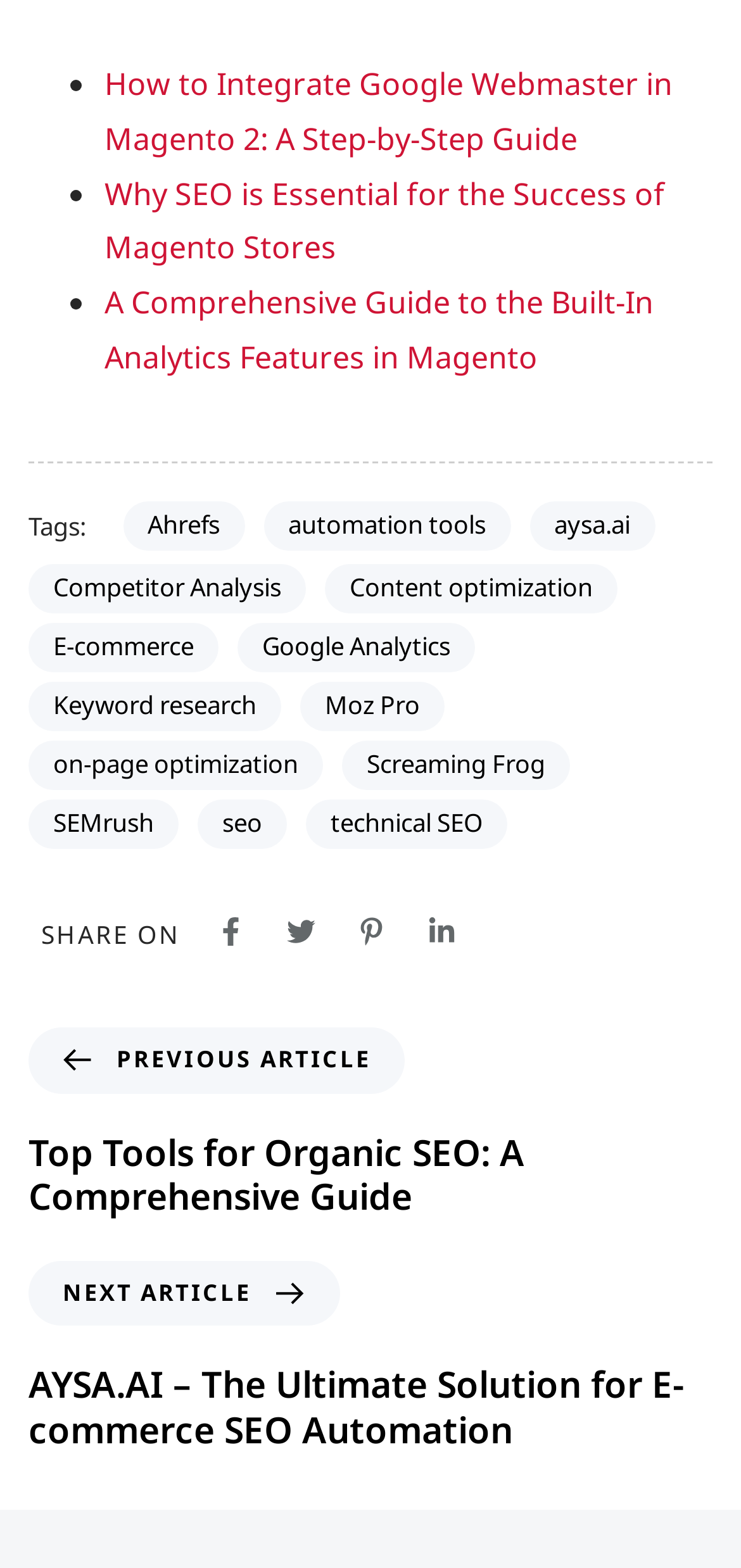Can you find the bounding box coordinates for the element that needs to be clicked to execute this instruction: "Click on the link to learn about integrating Google Webmaster in Magento 2"? The coordinates should be given as four float numbers between 0 and 1, i.e., [left, top, right, bottom].

[0.141, 0.04, 0.908, 0.101]